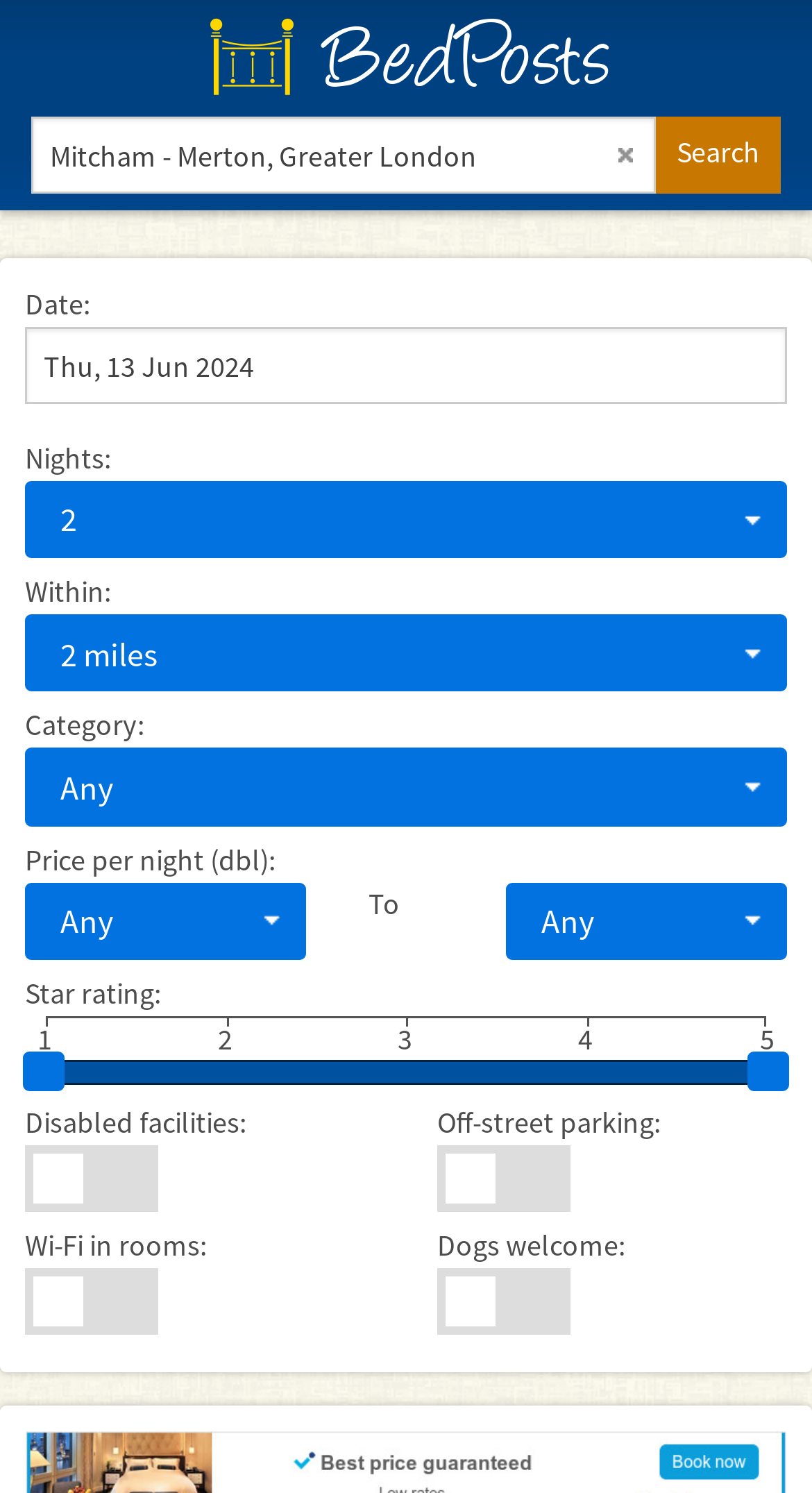Please predict the bounding box coordinates of the element's region where a click is necessary to complete the following instruction: "Choose a star rating". The coordinates should be represented by four float numbers between 0 and 1, i.e., [left, top, right, bottom].

[0.046, 0.683, 0.954, 0.708]